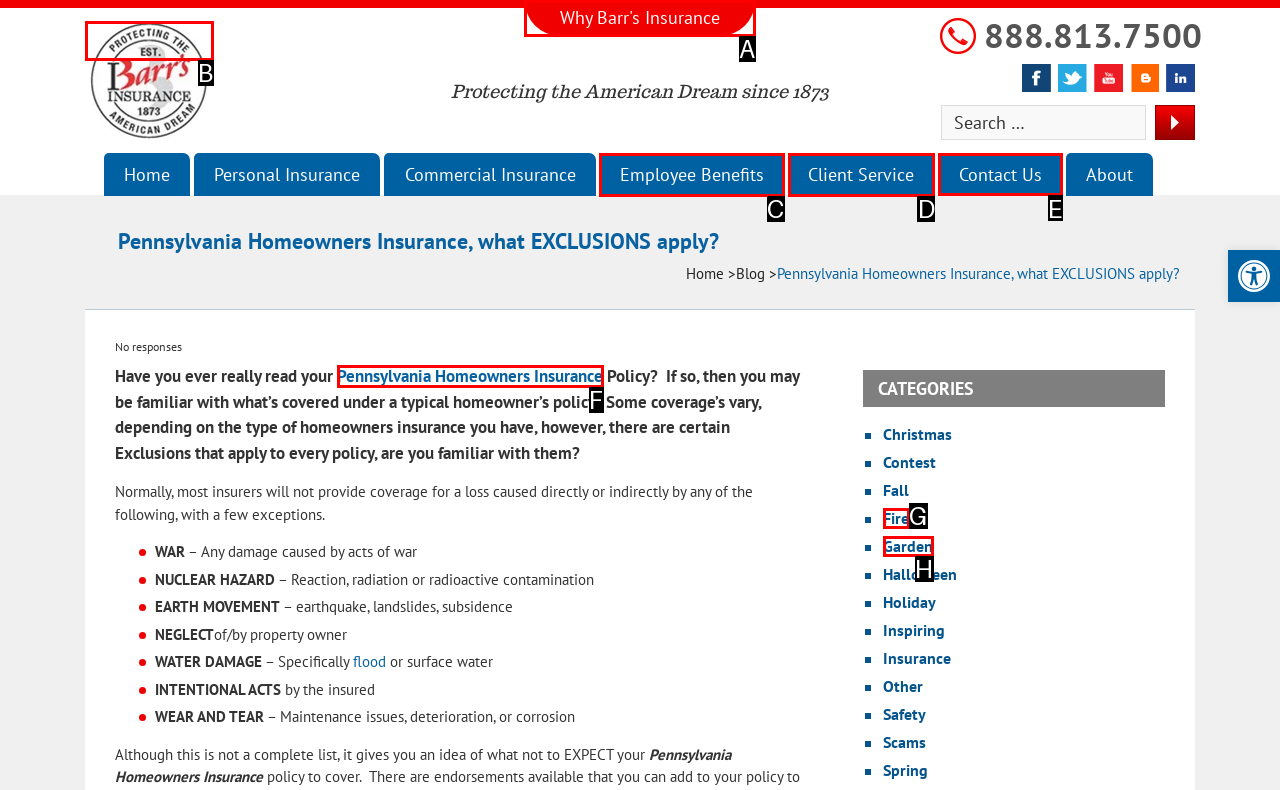Show which HTML element I need to click to perform this task: Click on the 'Contact Us' link Answer with the letter of the correct choice.

E